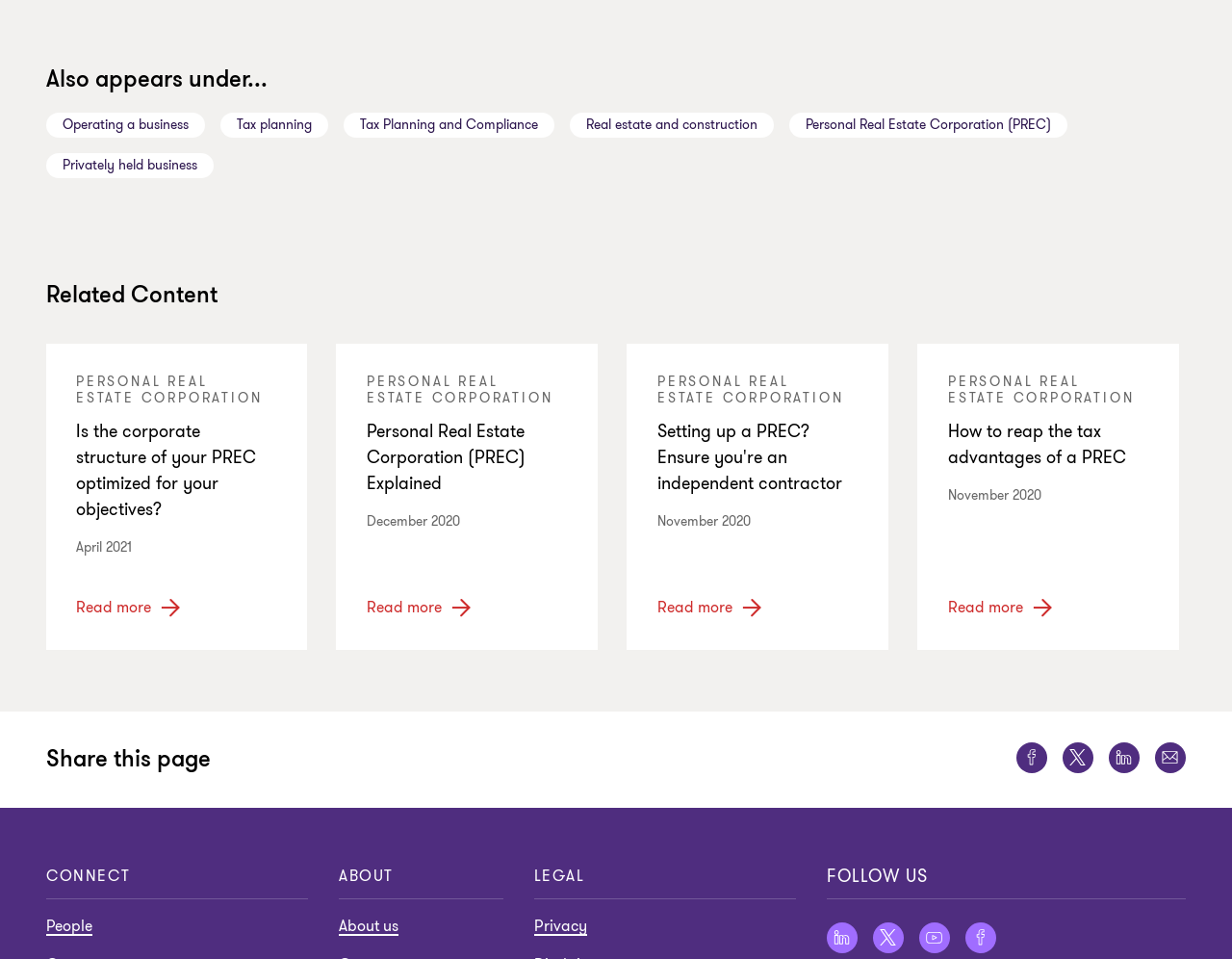Analyze the image and provide a detailed answer to the question: What is the purpose of the 'Share this page' button?

The 'Share this page' button is likely intended to allow users to share the webpage on social media platforms, such as Facebook, Twitter, and LinkedIn, using the provided links.